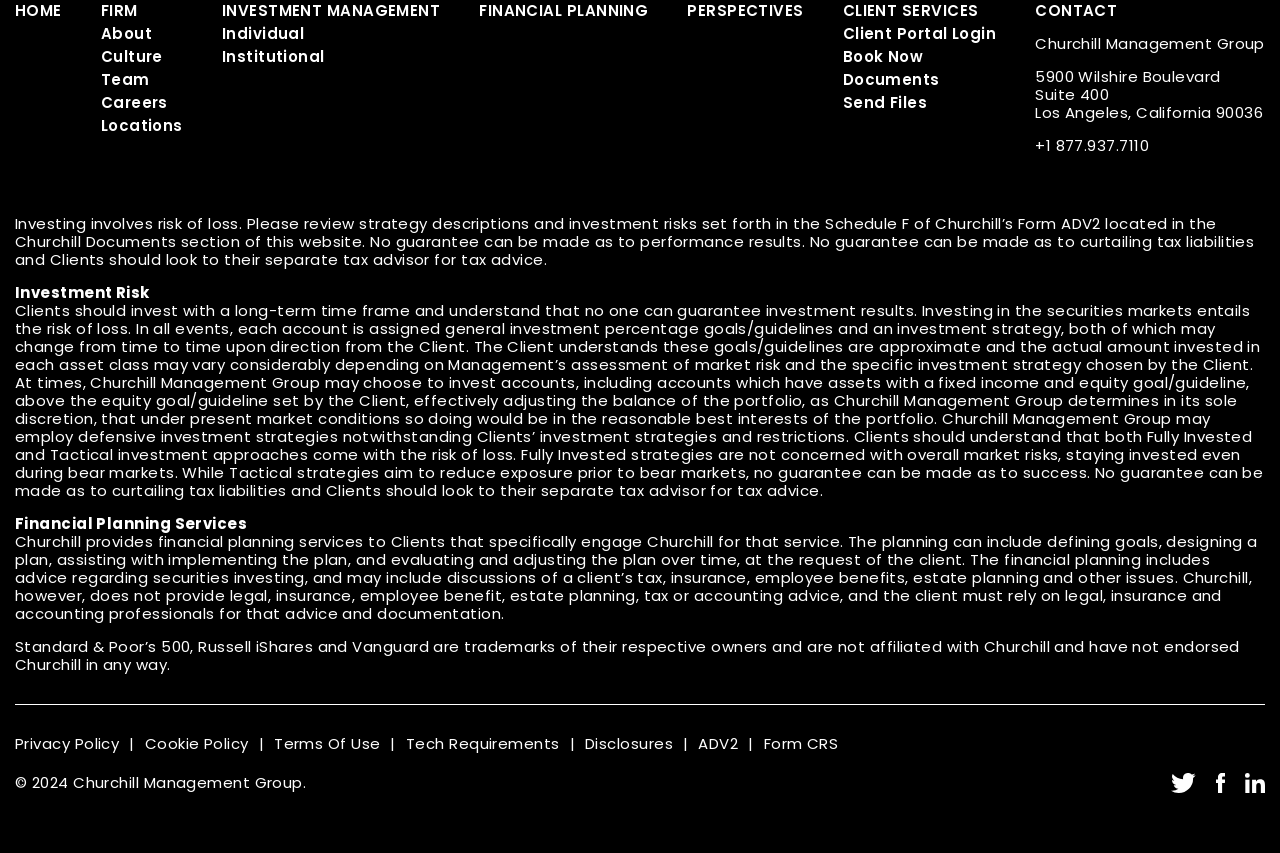Use a single word or phrase to answer the question: 
What type of services does the company provide?

Investment Management, Financial Planning